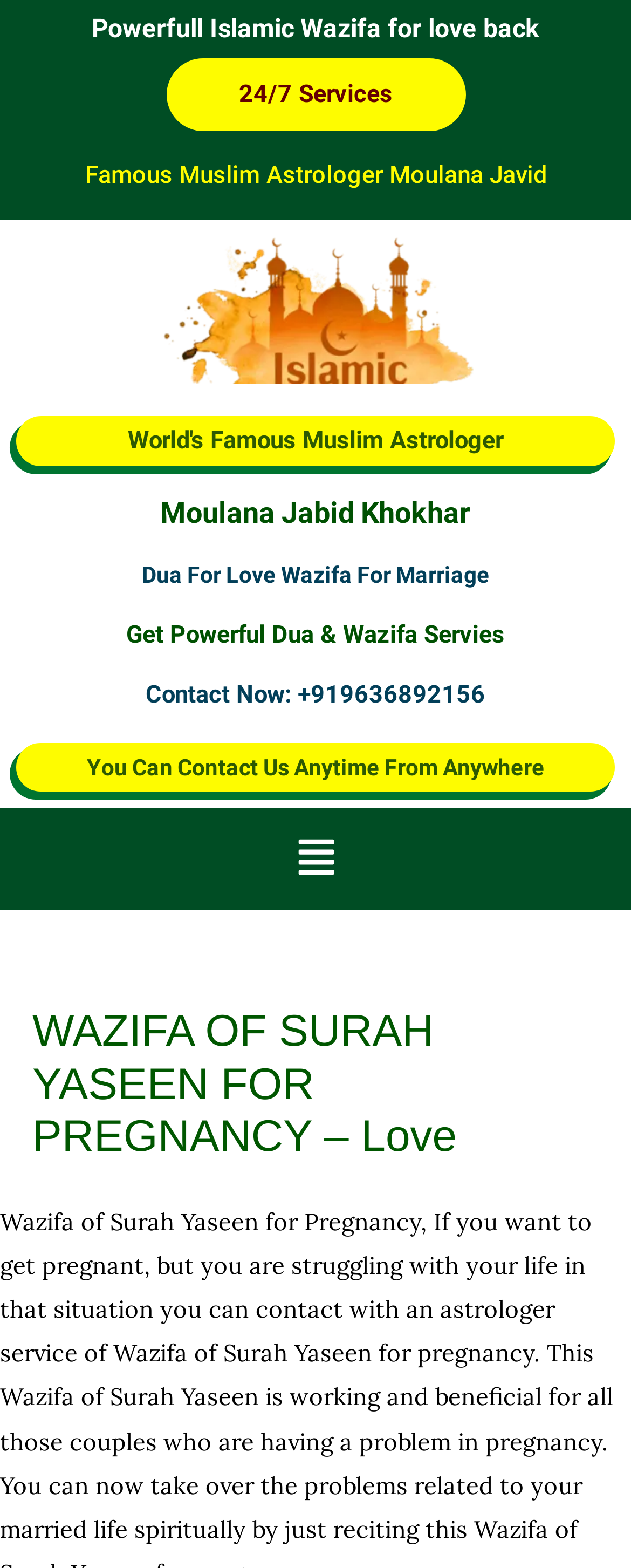What is the purpose of the website?
Please provide a comprehensive and detailed answer to the question.

I found the answer by looking at the overall structure of the webpage and the text elements, which suggest that the website is providing Wazifa services for pregnancy and love-related issues.